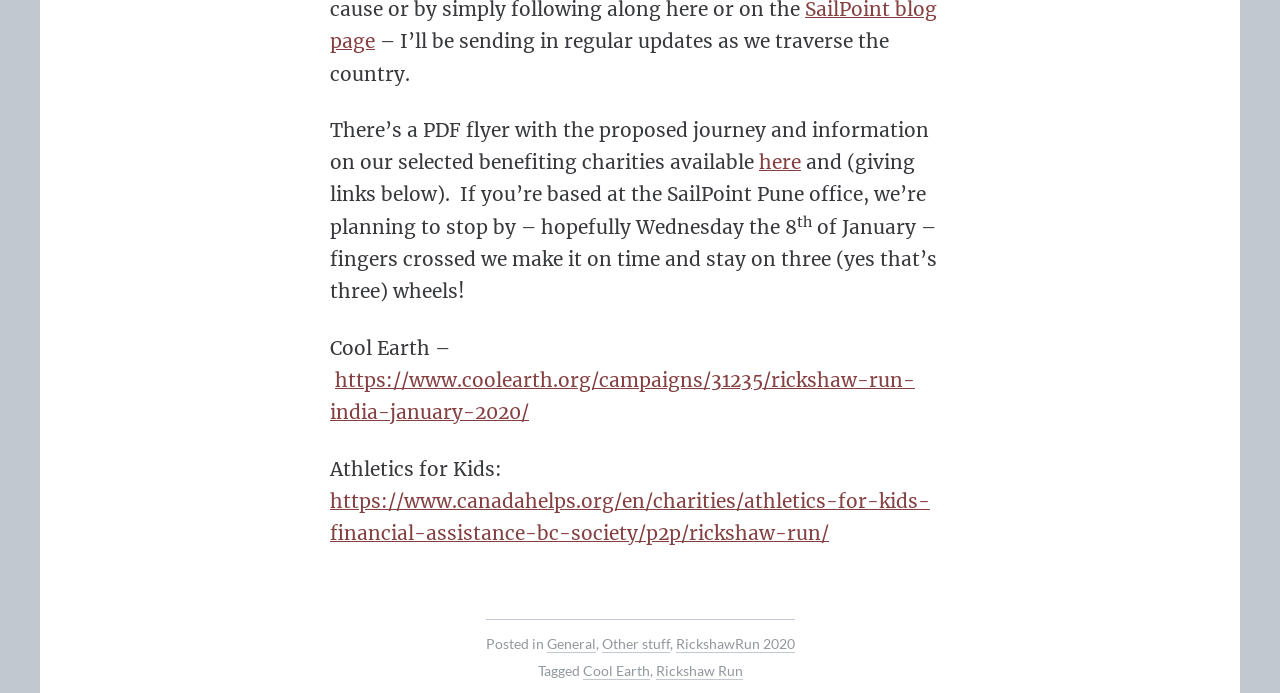What is the name of the second charity mentioned?
Respond to the question with a single word or phrase according to the image.

Athletics for Kids